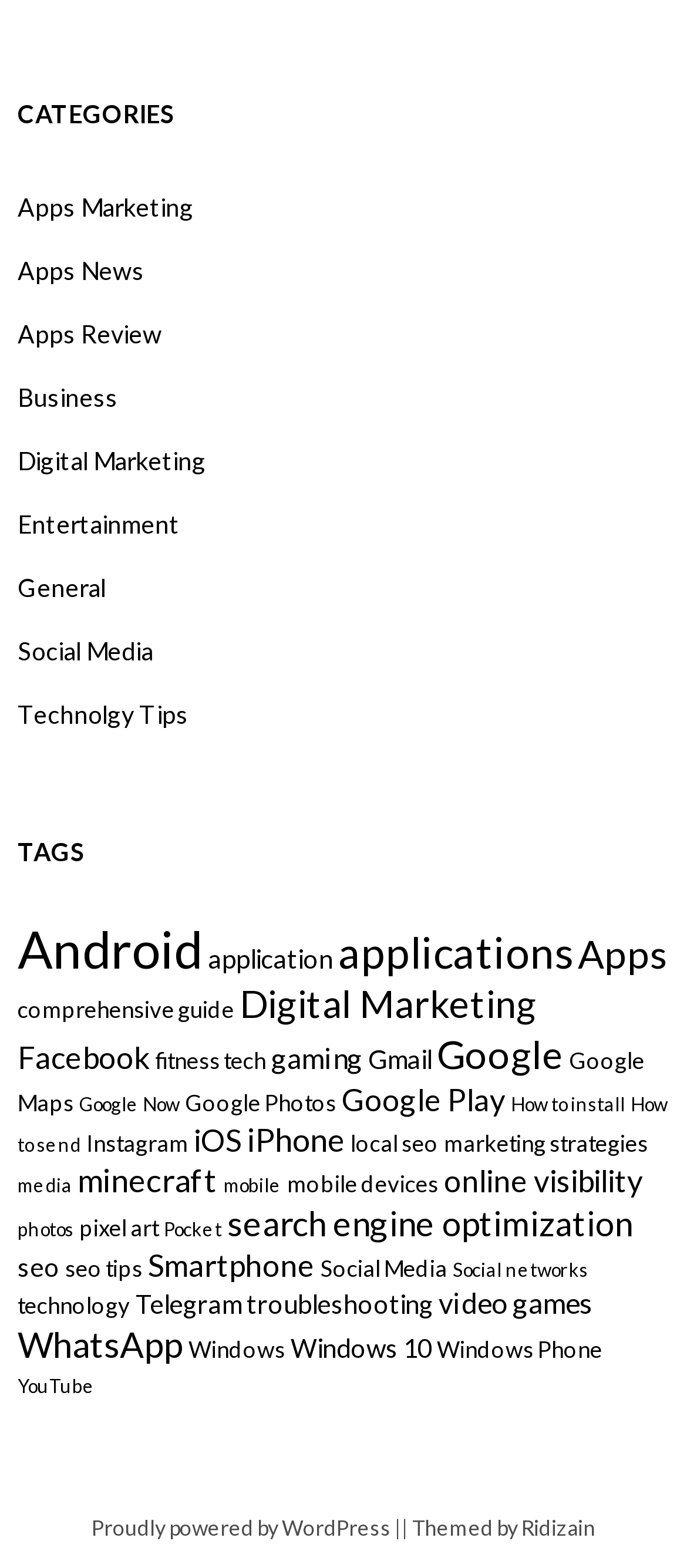Based on the provided description, "parent_node: Speaker Brands", find the bounding box of the corresponding UI element in the screenshot.

None